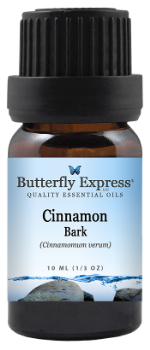Describe all the important aspects and details of the image.

The image showcases a bottle of Cinnamon Bark essential oil by Butterfly Express. The elegantly designed label highlights the oil's title, "Cinnamon Bark," along with its scientific name, "Cinnamomum verum." Located prominently on the label, the brand name "Butterfly Express" reflects a commitment to quality in essential oils. The bottle contains 10 ml (1/3 oz) of the oil, emphasizing its potency and utility. 

Cinnamon Bark oil is noted for its strong properties, requiring careful dilution before application to the skin. This essential oil boasts various applications, including its use as a powerful antimicrobial agent effective against virus spores, bacteria, and fungus. It enhances the effects of other oils in blends, aids oxygen regulation in cells, and benefits the circulatory system, making it suitable for various health applications.

The rich aroma of Cinnamon not only impacts the physical realm but also offers profound emotional and spiritual insights, helping individuals confront and heal deep-seated issues.